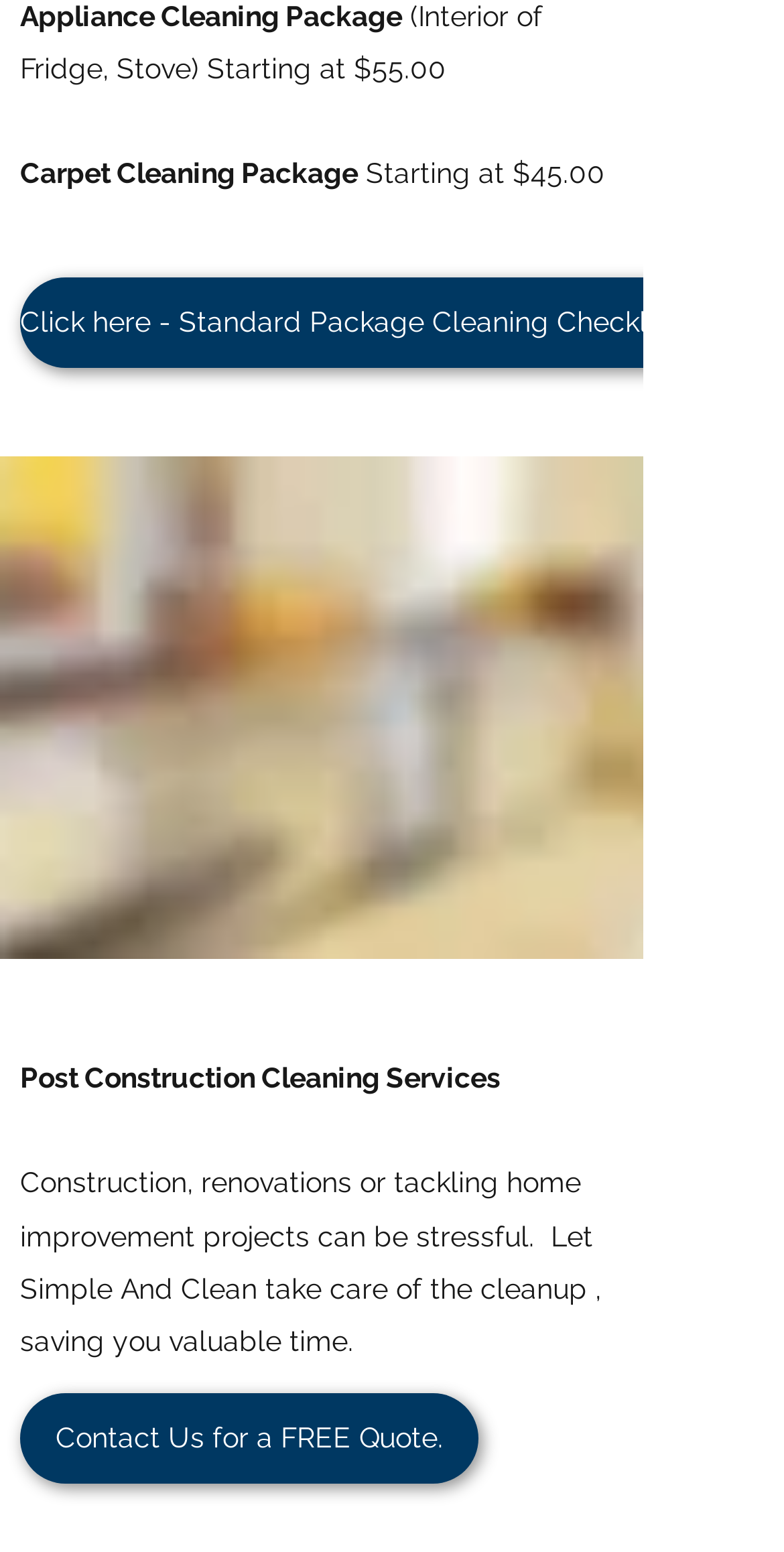What is the starting price of the carpet cleaning package?
Look at the screenshot and respond with a single word or phrase.

$45.00